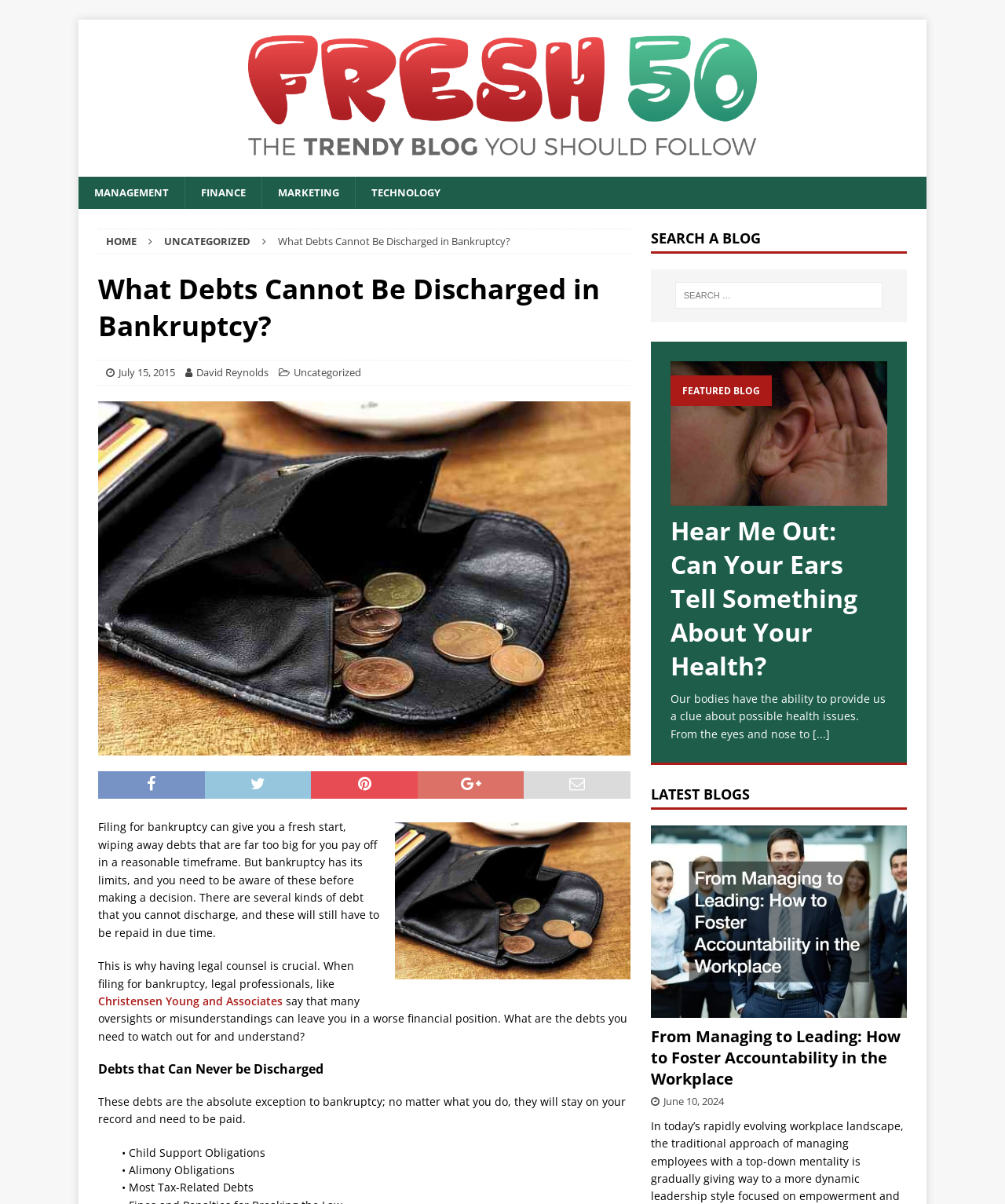Locate the heading on the webpage and return its text.

What Debts Cannot Be Discharged in Bankruptcy?